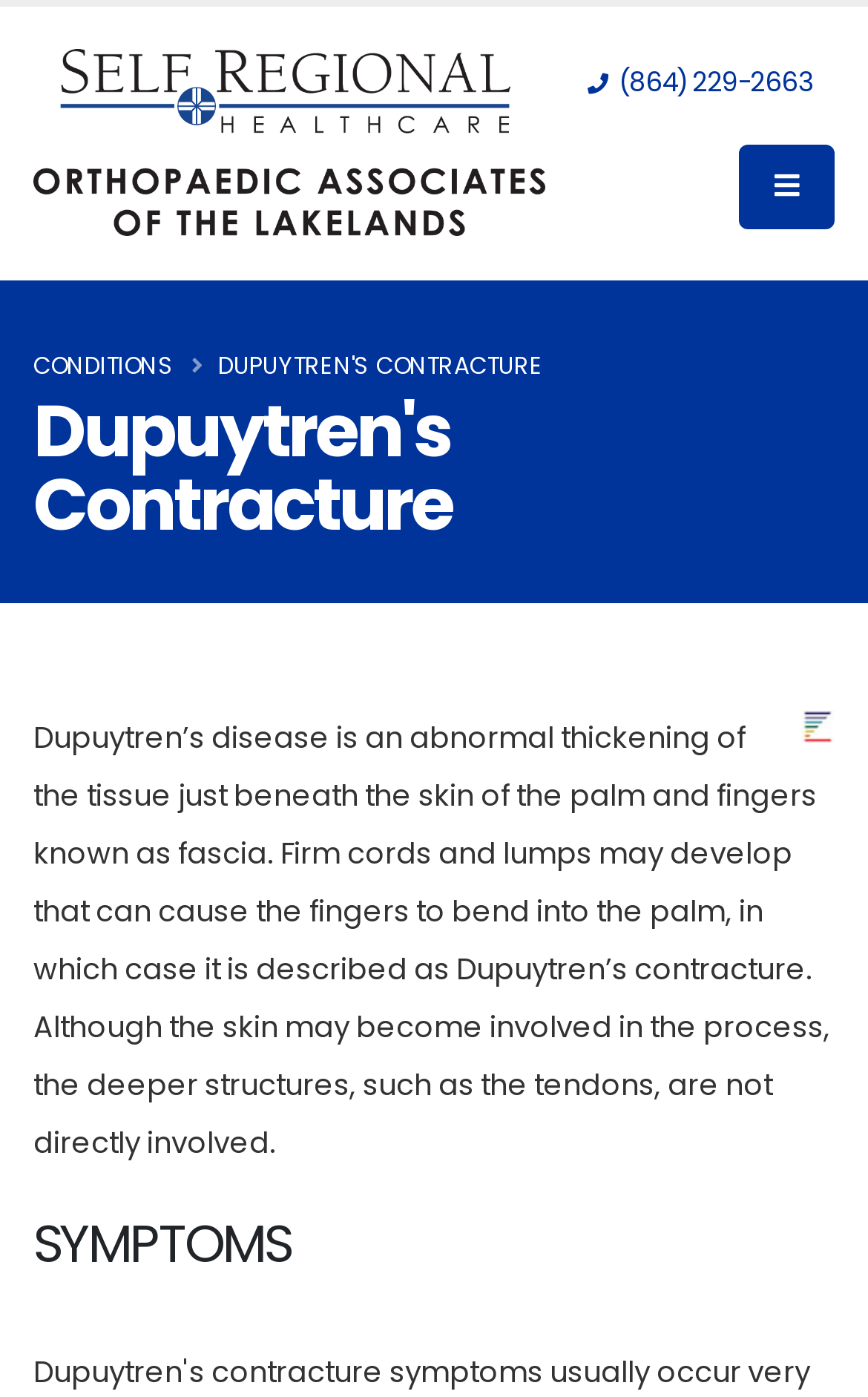What is Dupuytren's contracture?
Give a detailed explanation using the information visible in the image.

According to the webpage, Dupuytren's contracture is a condition where the fingers bend into the palm, which is a result of the abnormal thickening of the tissue just beneath the skin of the palm and fingers.